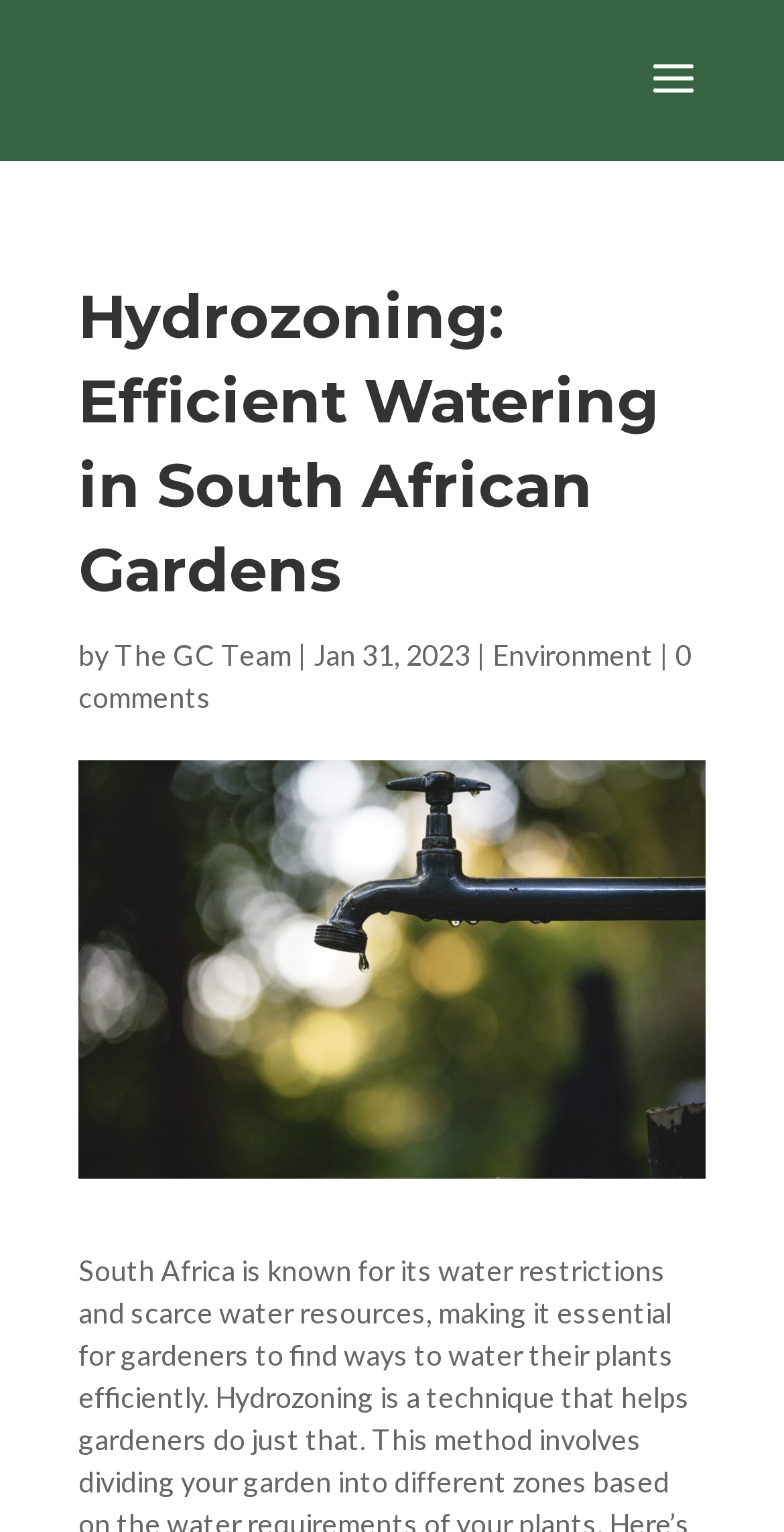Generate the text of the webpage's primary heading.

Hydrozoning: Efficient Watering in South African Gardens